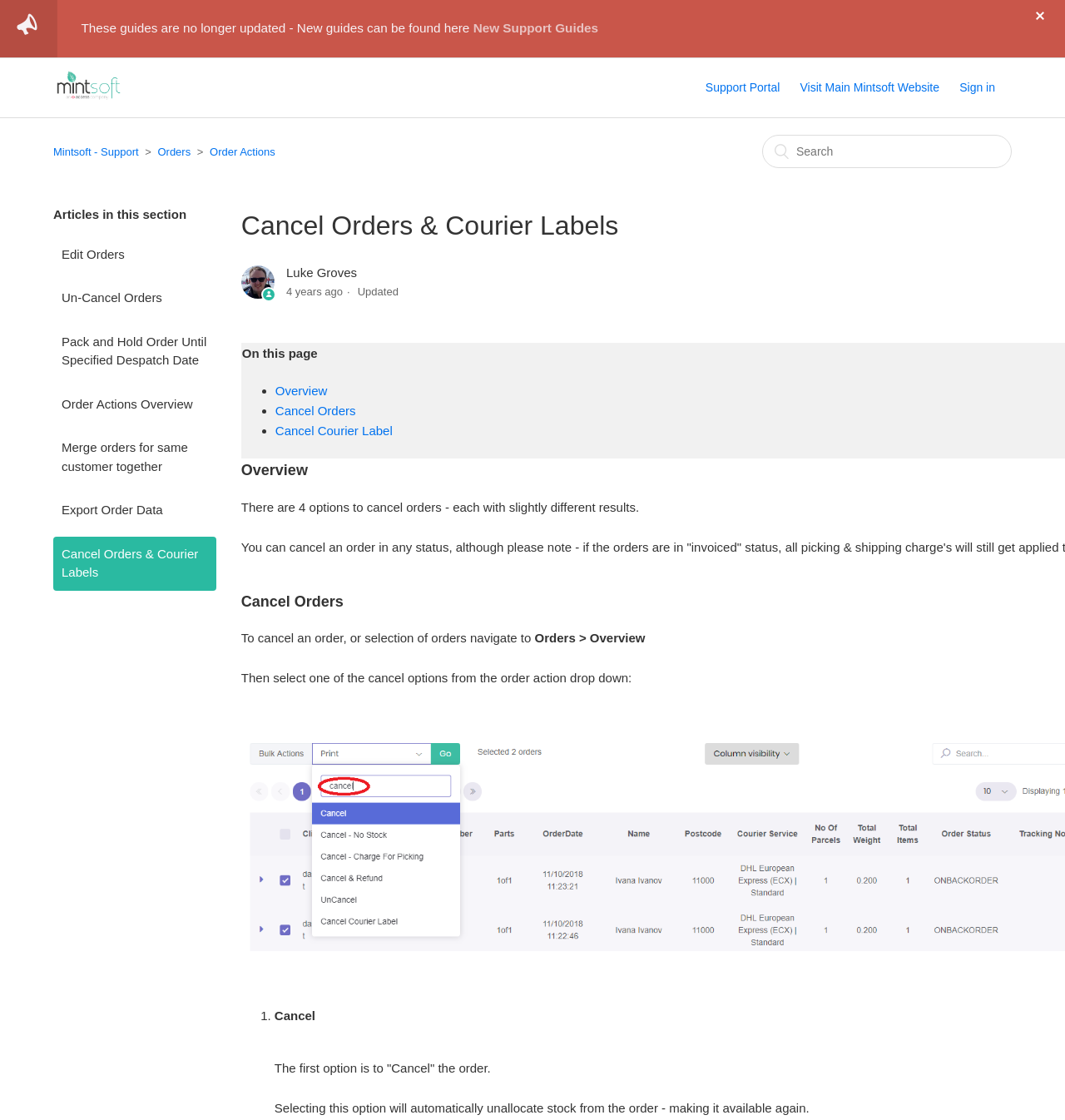How many options are there to cancel orders?
Using the image, respond with a single word or phrase.

4